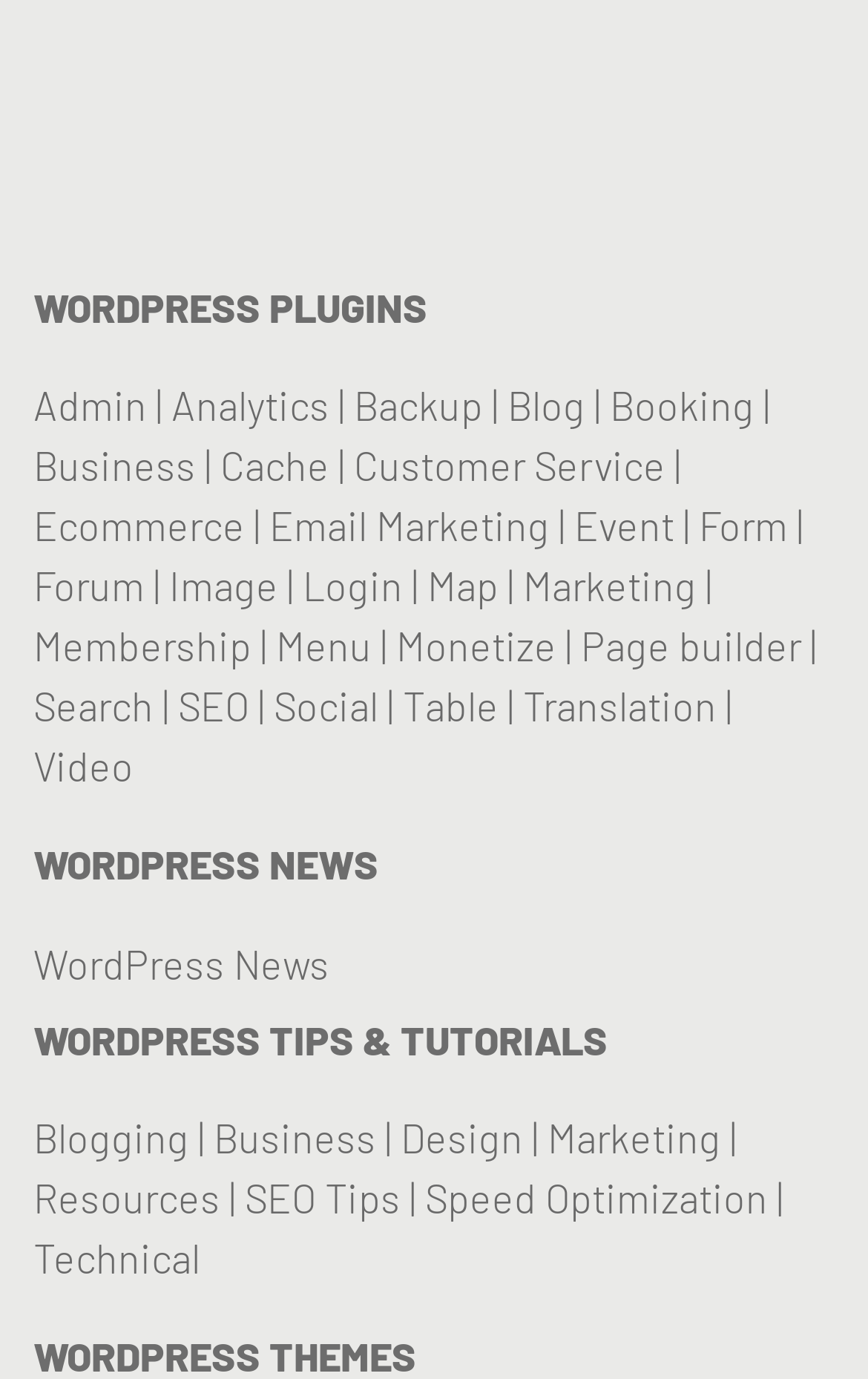How many social media links are present at the top of the page?
Using the image, respond with a single word or phrase.

2